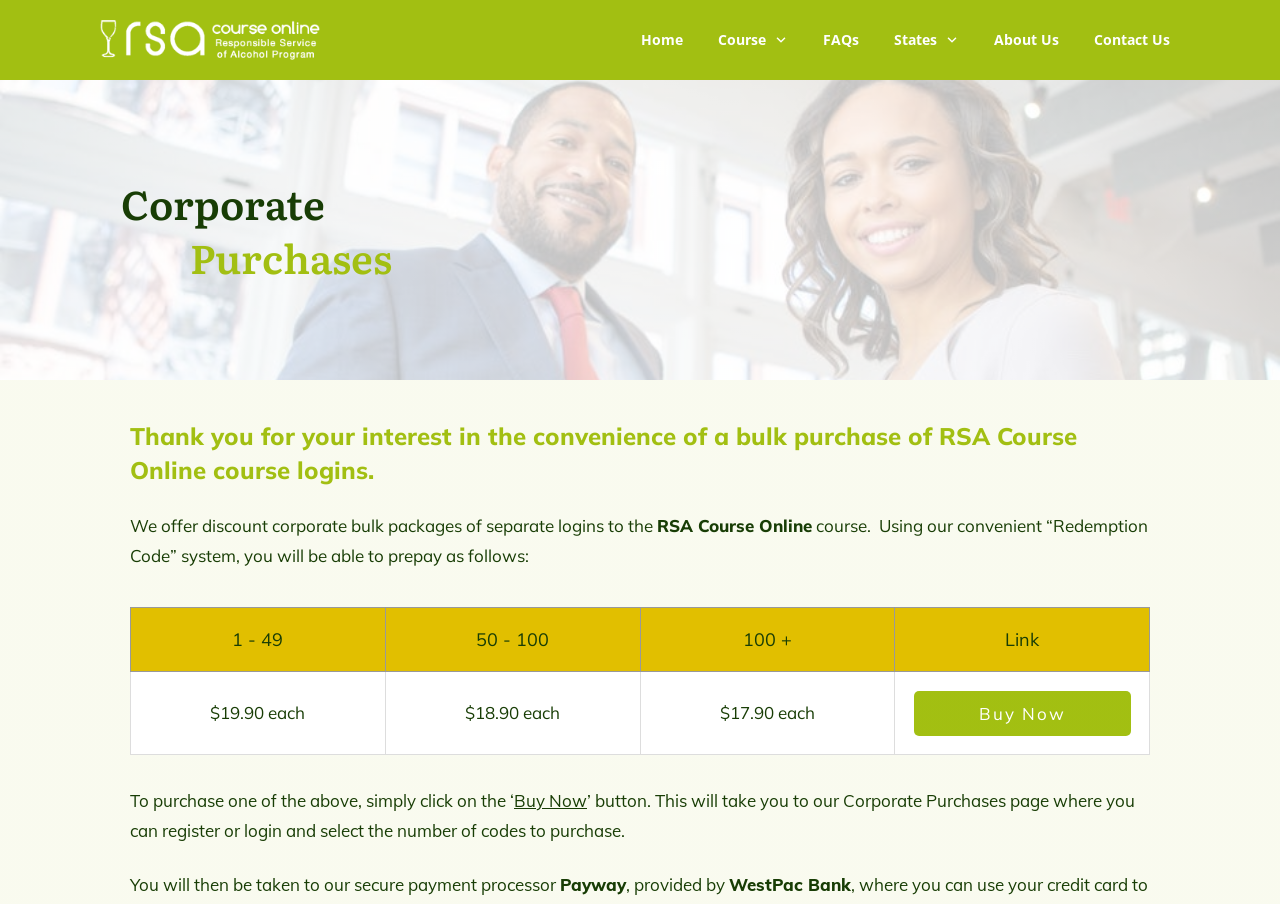Specify the bounding box coordinates of the region I need to click to perform the following instruction: "Click the Home link". The coordinates must be four float numbers in the range of 0 to 1, i.e., [left, top, right, bottom].

[0.501, 0.029, 0.534, 0.06]